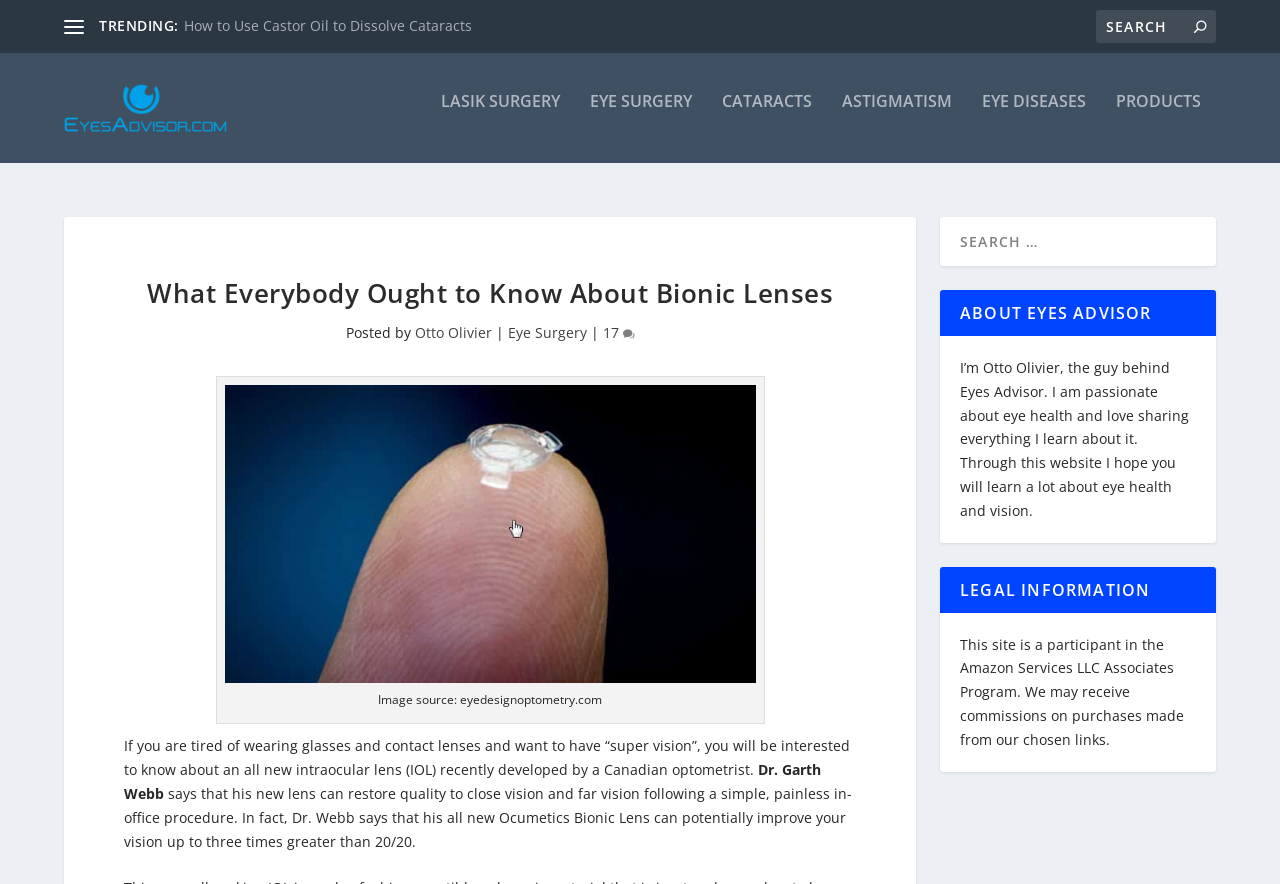Locate the bounding box coordinates of the region to be clicked to comply with the following instruction: "Search for something". The coordinates must be four float numbers between 0 and 1, in the form [left, top, right, bottom].

[0.856, 0.011, 0.95, 0.049]